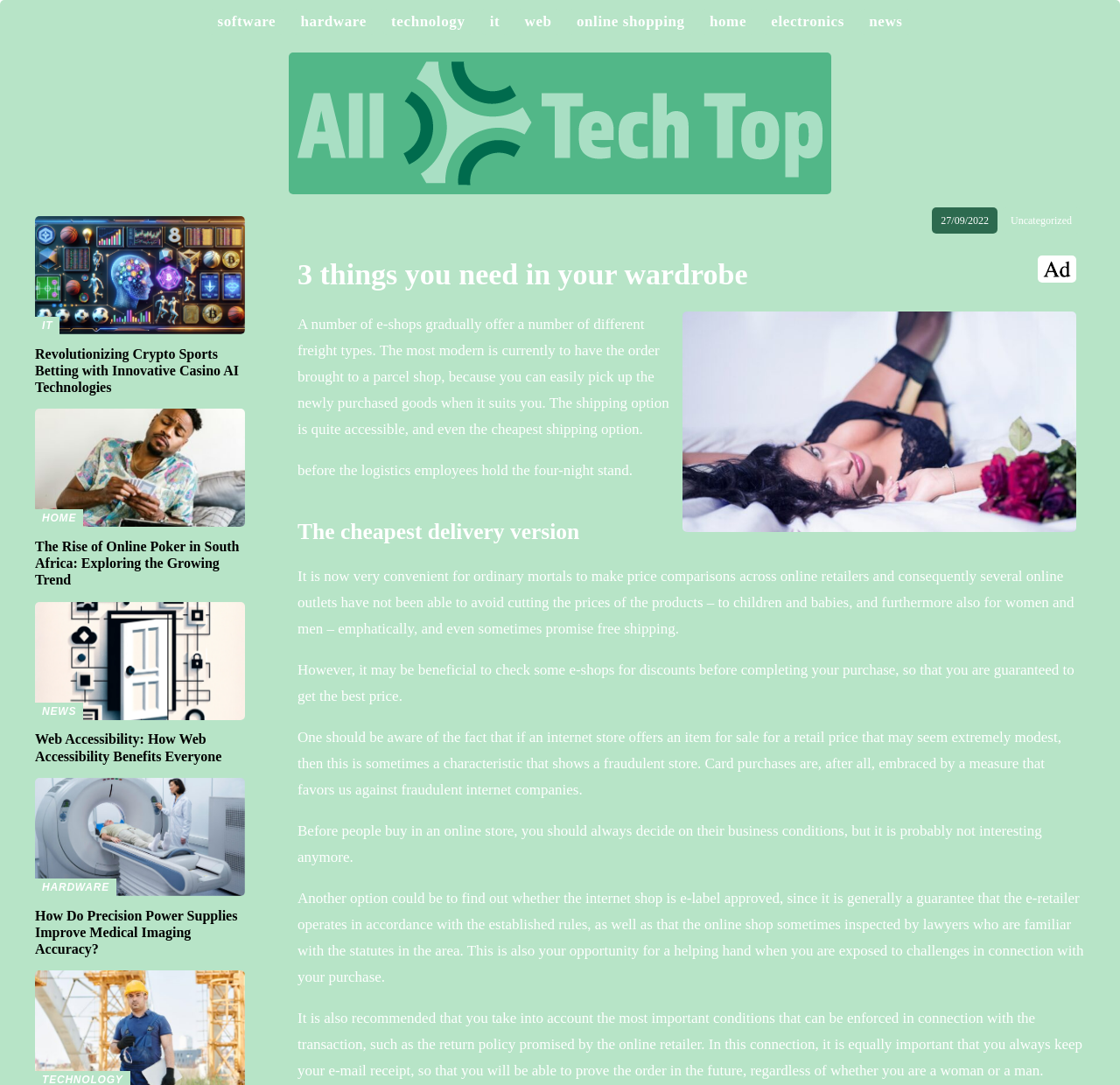Examine the image carefully and respond to the question with a detailed answer: 
What is the topic of the article?

After analyzing the content of the webpage, I found that the article is discussing online shopping, including the convenience of price comparisons, shipping options, and the importance of checking business conditions and return policies.